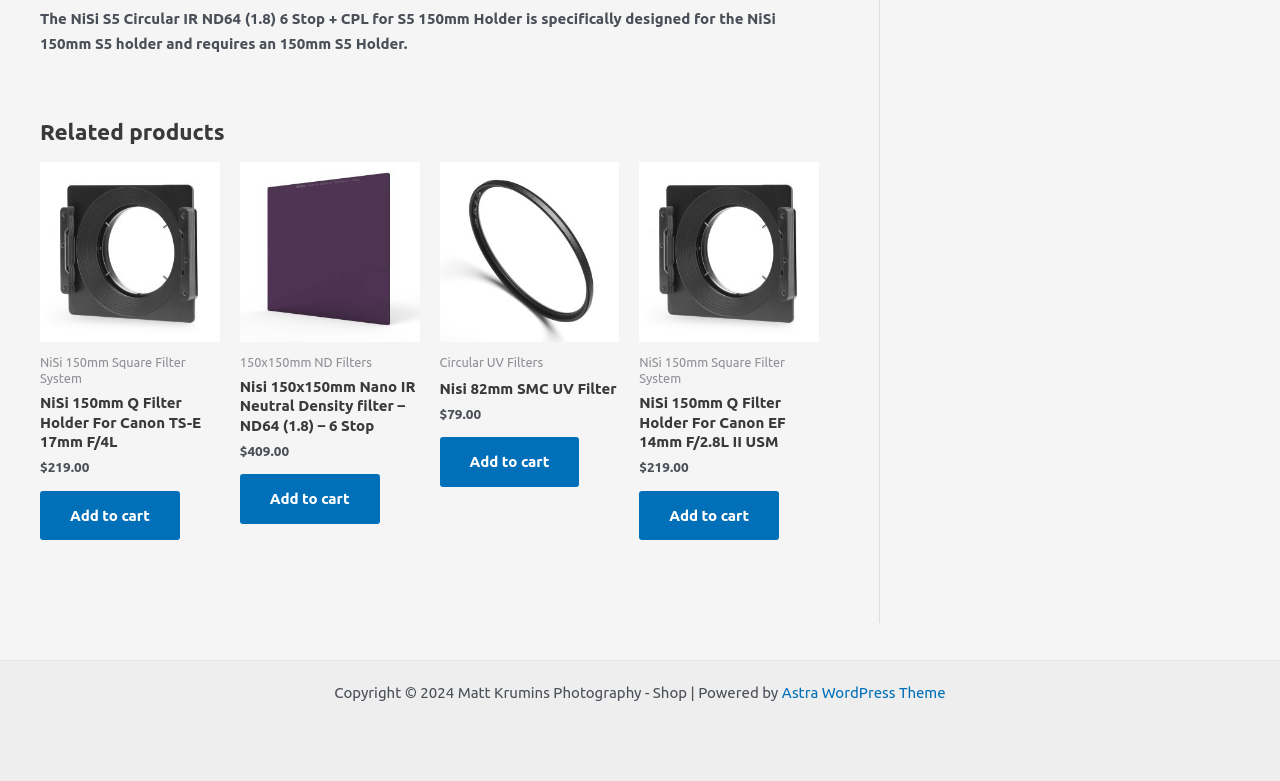Calculate the bounding box coordinates of the UI element given the description: "Nisi 82mm SMC UV Filter".

[0.343, 0.485, 0.484, 0.519]